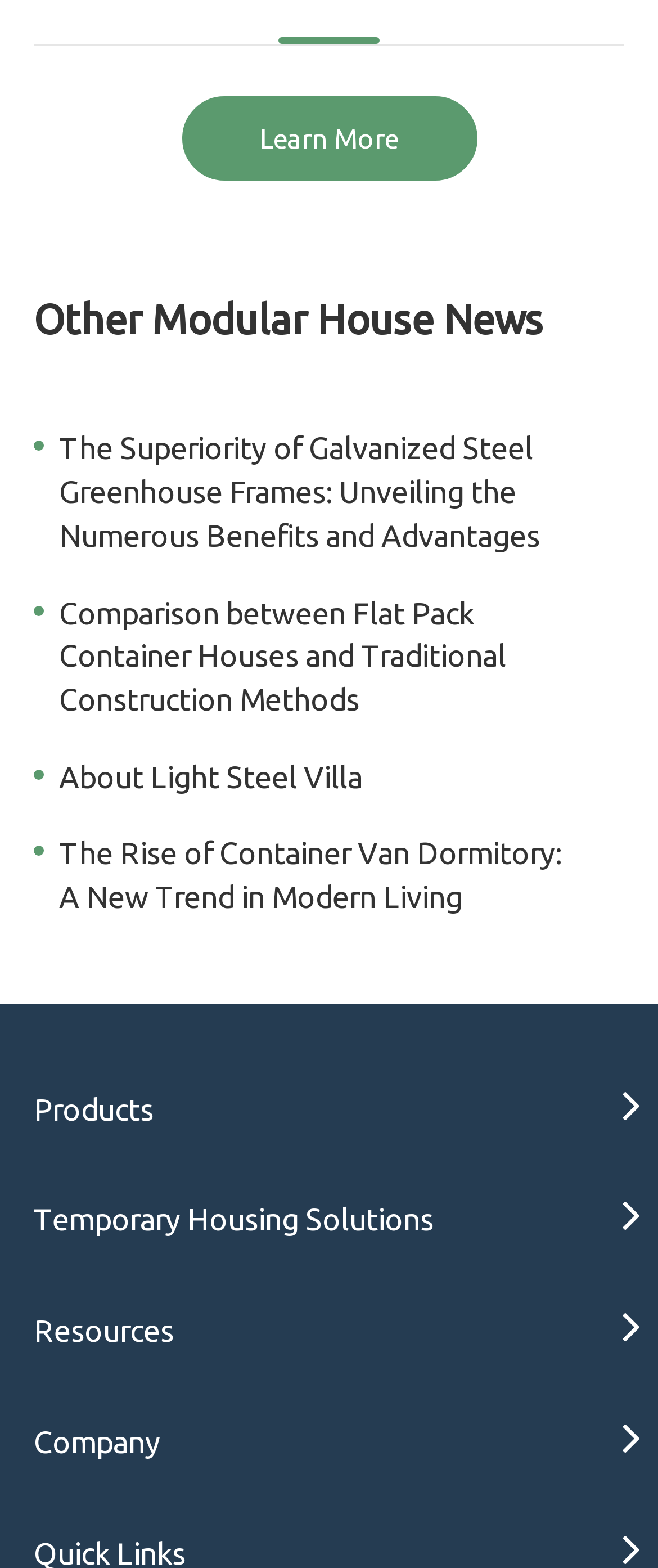Determine the bounding box coordinates of the UI element that matches the following description: "Products". The coordinates should be four float numbers between 0 and 1 in the format [left, top, right, bottom].

[0.051, 0.683, 0.897, 0.732]